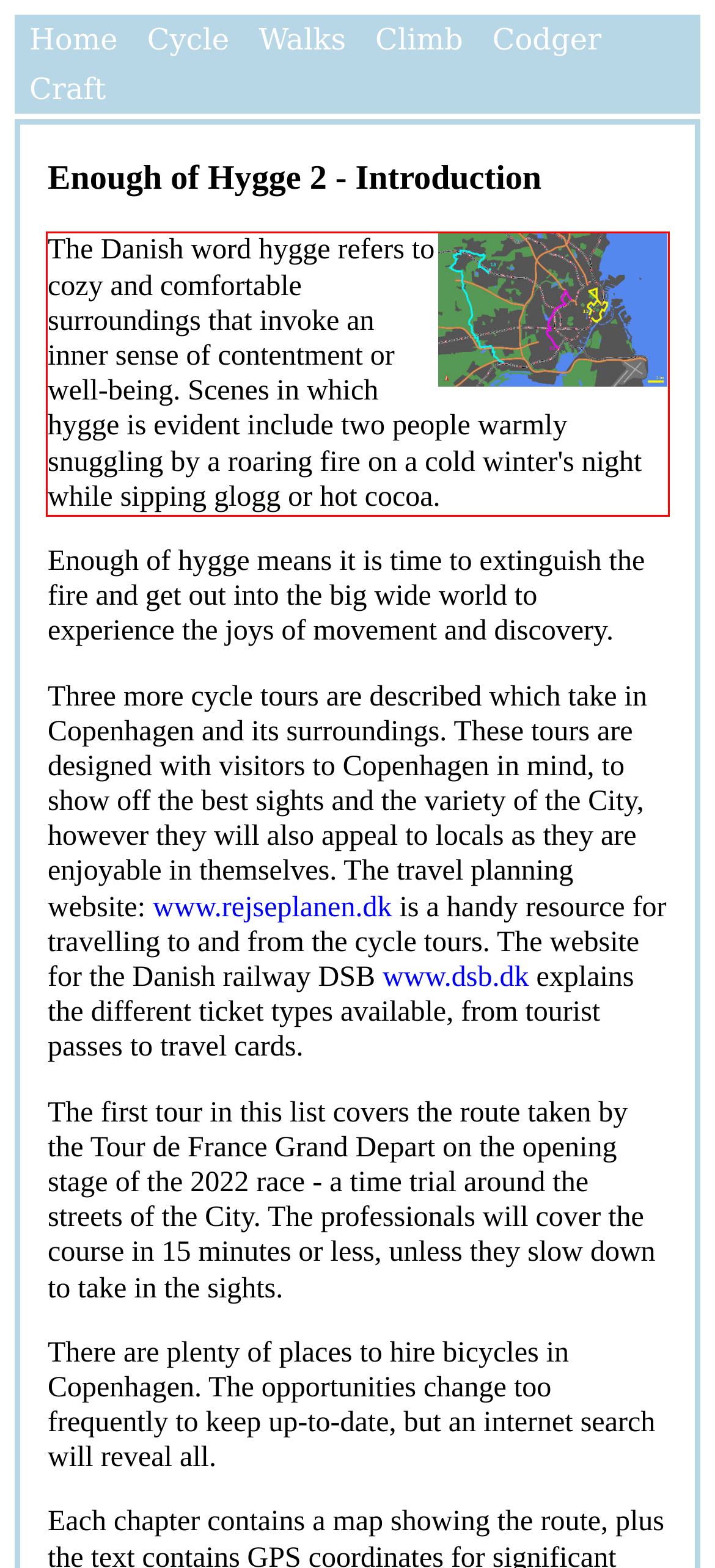Look at the webpage screenshot and recognize the text inside the red bounding box.

The Danish word hygge refers to cozy and comfortable surroundings that invoke an inner sense of contentment or well-being. Scenes in which hygge is evident include two people warmly snuggling by a roaring fire on a cold winter's night while sipping glogg or hot cocoa.